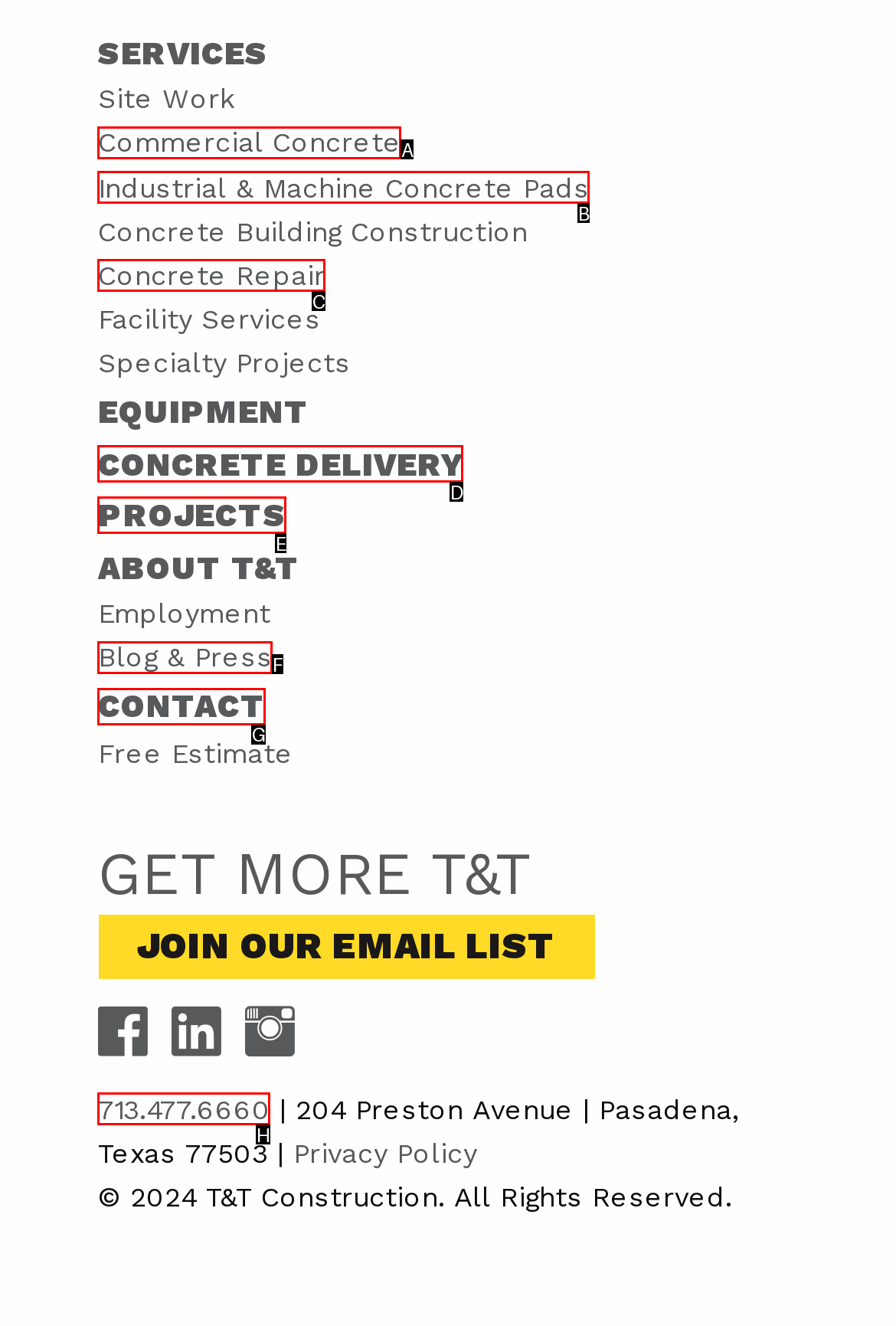Match the description: Blog & Press to one of the options shown. Reply with the letter of the best match.

F